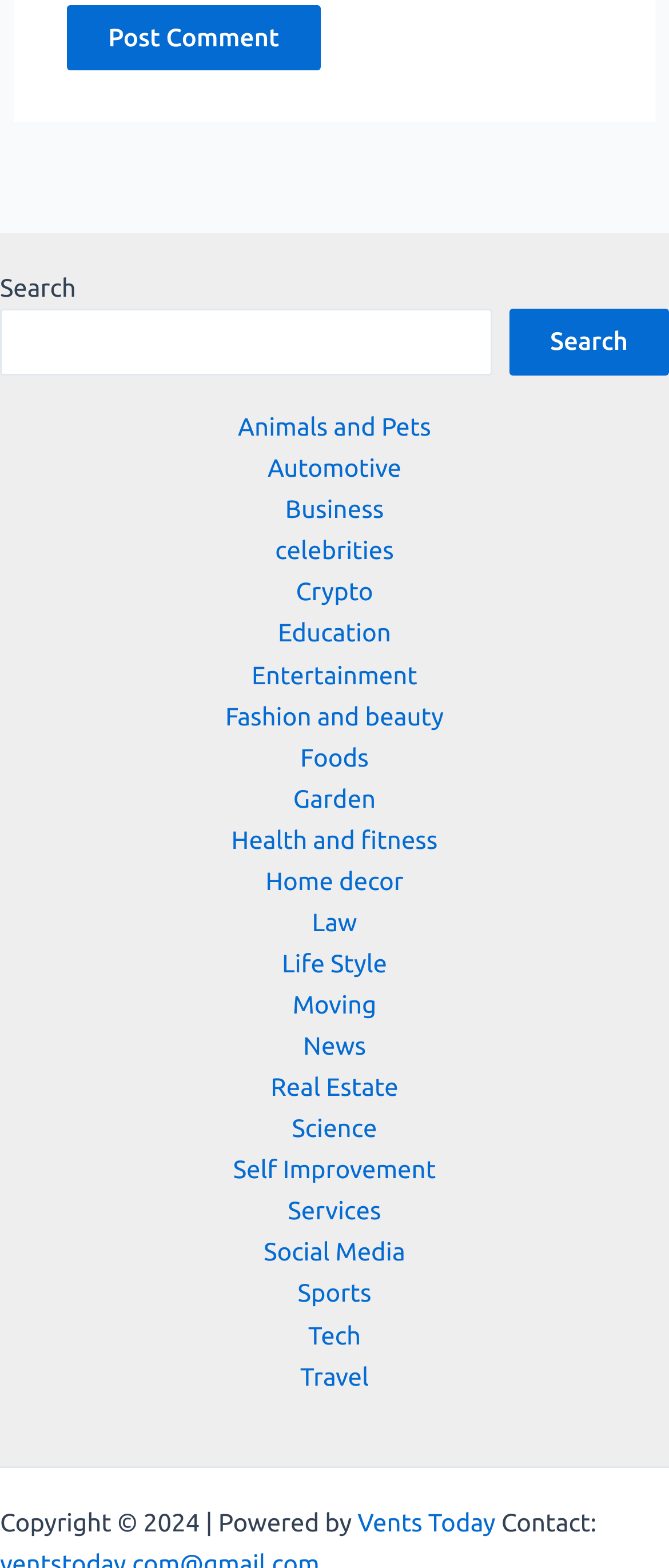What is the copyright year of the website?
Using the image, elaborate on the answer with as much detail as possible.

The static text at the bottom of the webpage with the text 'Copyright © 2024' indicates that the website's copyright year is 2024.